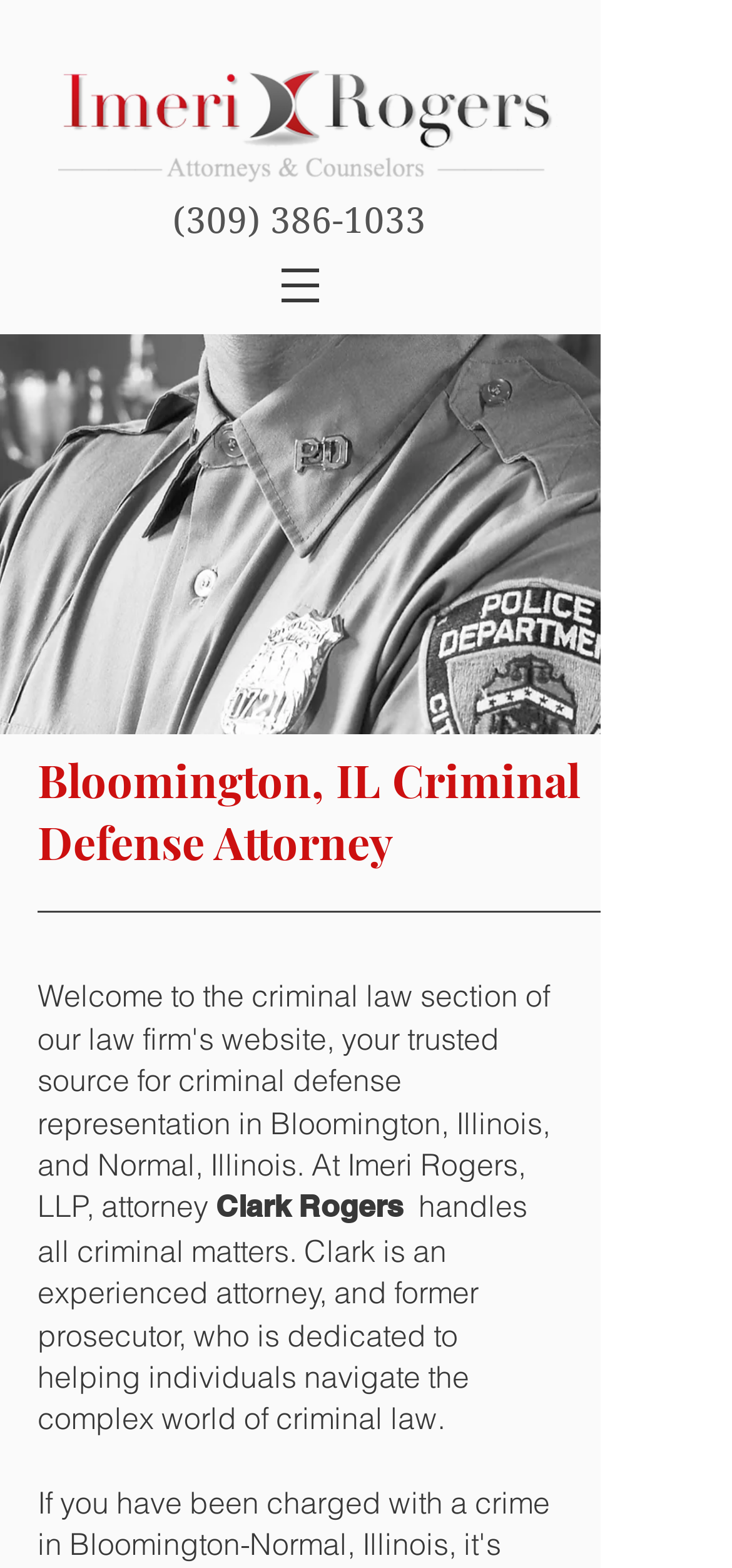What is the location of the attorney's office?
Carefully analyze the image and provide a detailed answer to the question.

I found the location of the attorney's office by looking at the link element with the text 'Bloomington, IL Attorneys' which is located at the top of the page.